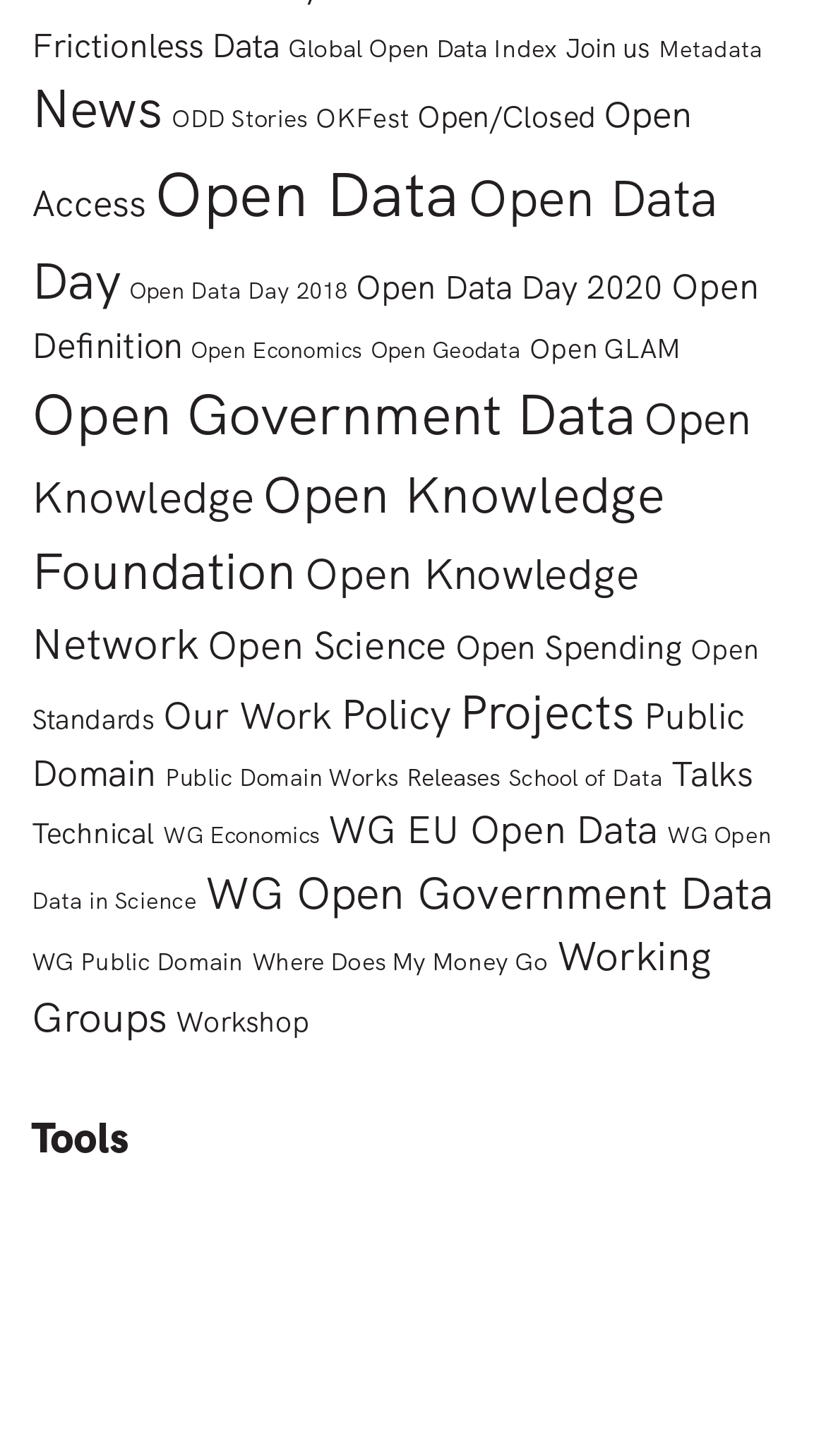How many links are on this webpage?
Please provide a single word or phrase based on the screenshot.

43